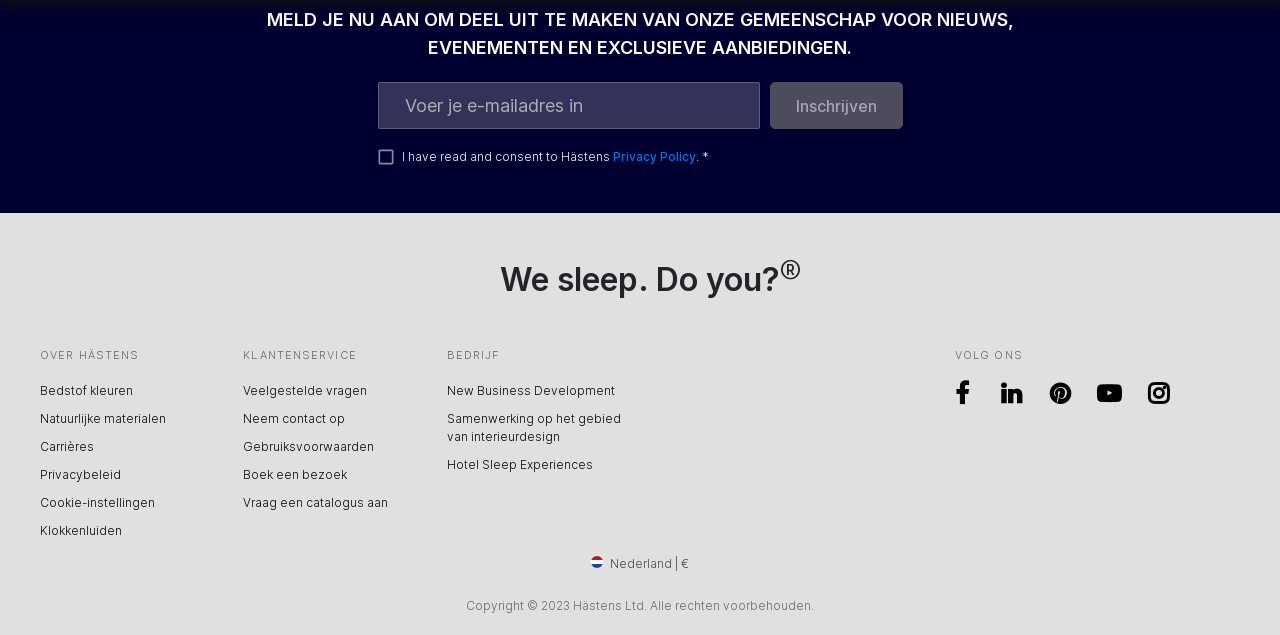Specify the bounding box coordinates of the area to click in order to follow the given instruction: "Read the privacy policy."

[0.479, 0.235, 0.543, 0.258]